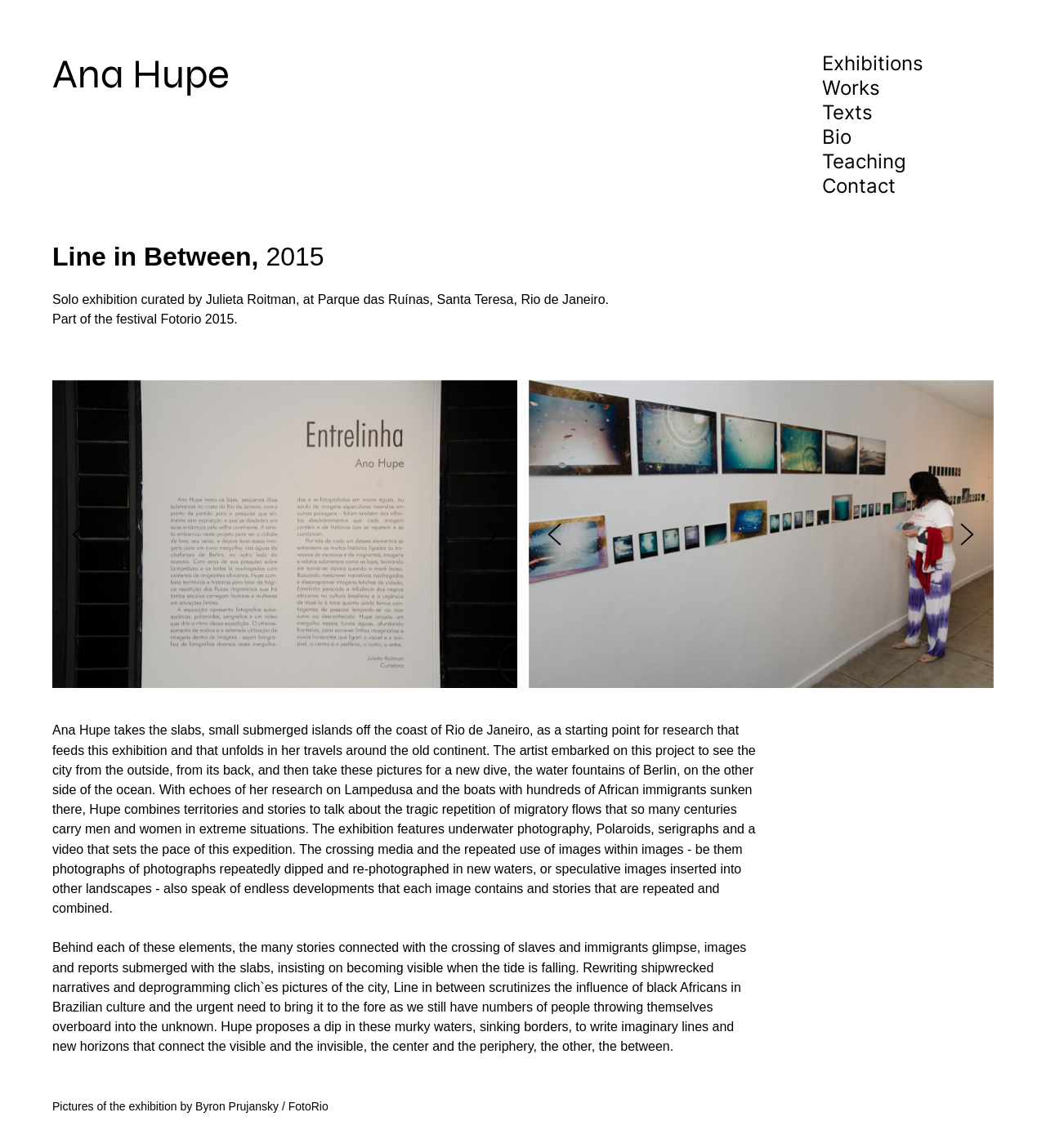Identify the bounding box coordinates for the element you need to click to achieve the following task: "View the 'Works' page". The coordinates must be four float values ranging from 0 to 1, formatted as [left, top, right, bottom].

[0.786, 0.066, 0.841, 0.087]